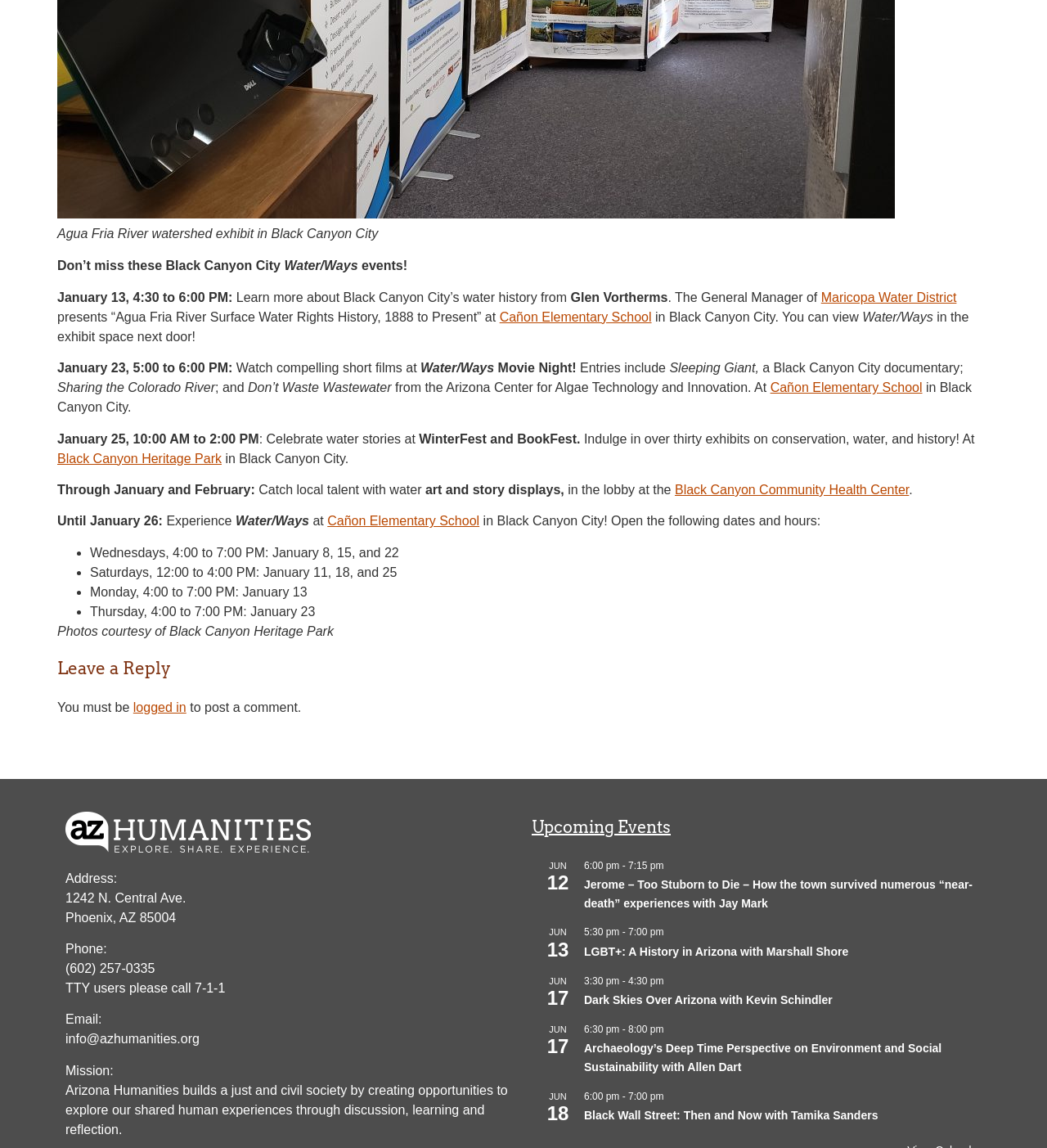Give a succinct answer to this question in a single word or phrase: 
What is the phone number of the organization?

(602) 257-0335